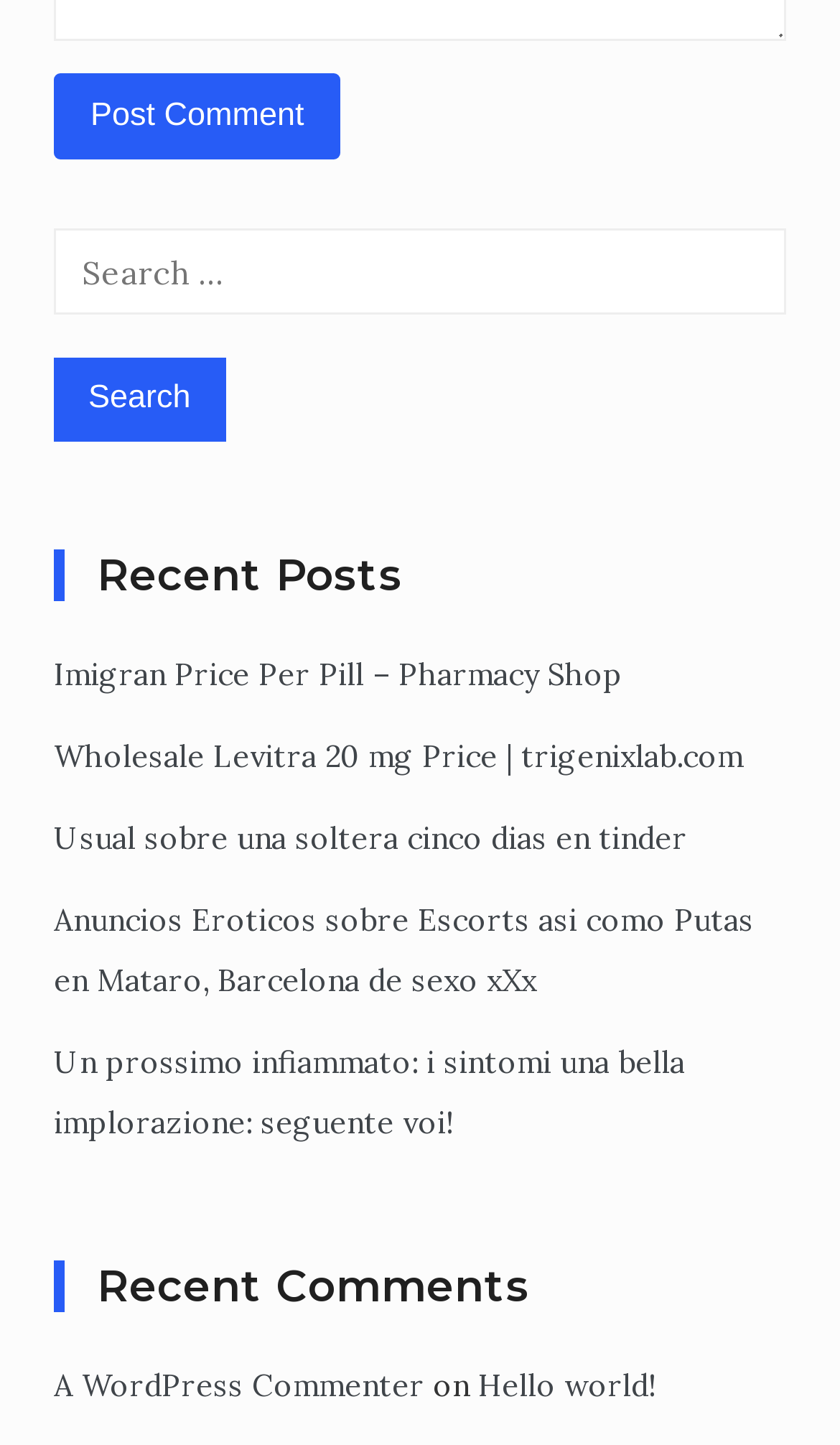Identify the bounding box coordinates for the element you need to click to achieve the following task: "Post a comment". Provide the bounding box coordinates as four float numbers between 0 and 1, in the form [left, top, right, bottom].

[0.064, 0.05, 0.406, 0.111]